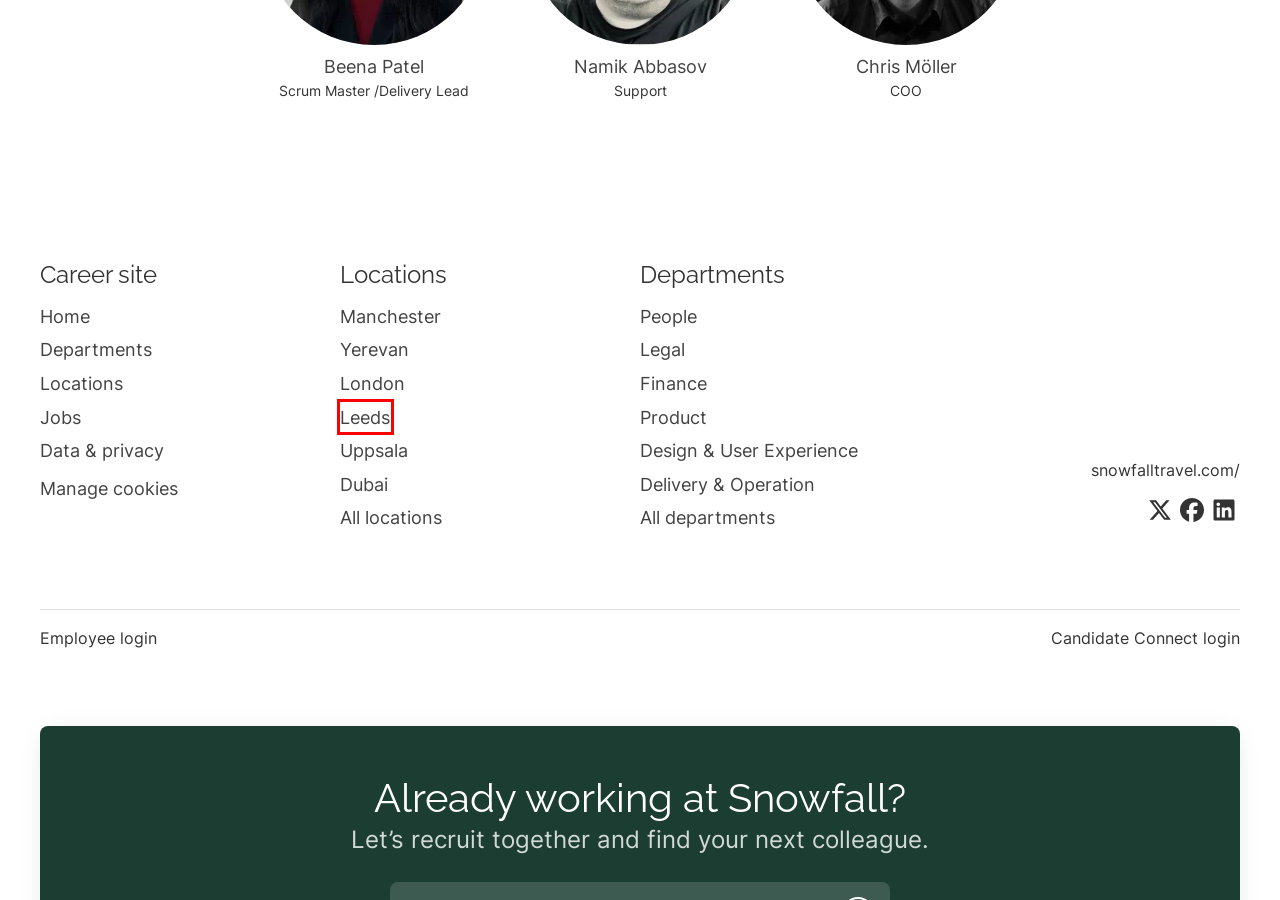You have a screenshot of a webpage where a red bounding box highlights a specific UI element. Identify the description that best matches the resulting webpage after the highlighted element is clicked. The choices are:
A. Locations - Snowfall
B. London - Snowfall
C. Departments - Snowfall
D. Finance - Snowfall
E. Product - Snowfall
F. Yerevan - Snowfall
G. Leeds - Snowfall
H. Dubai - Snowfall

G